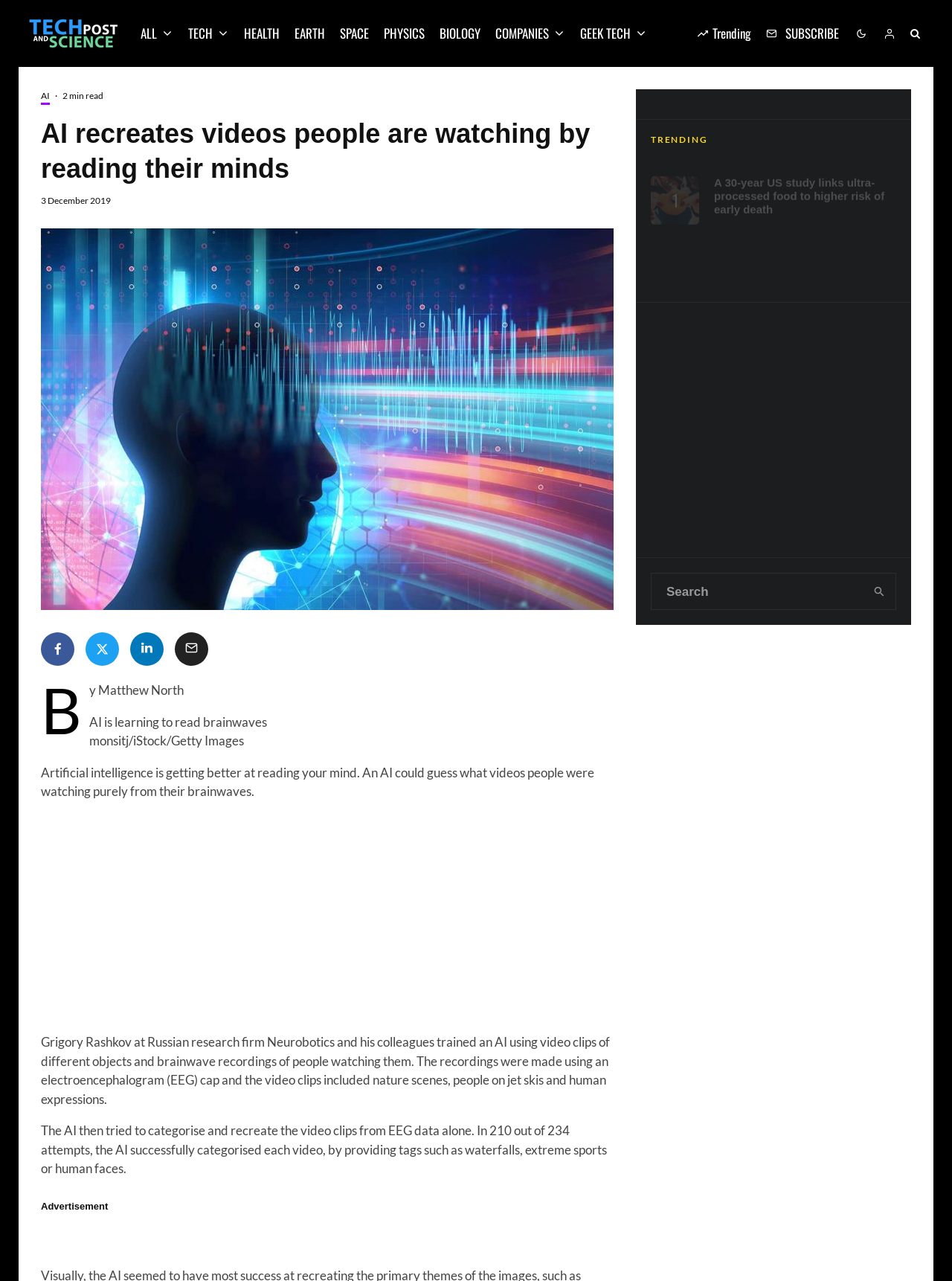Can you determine the main header of this webpage?

AI recreates videos people are watching by reading their minds